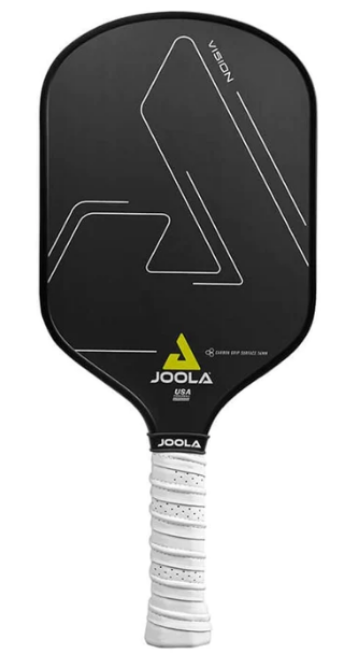What is the purpose of the textured white material on the grip?
Use the information from the image to give a detailed answer to the question.

According to the caption, the grip is 'wrapped in textured white material, ensuring a comfortable and secure hold during intense gameplay', implying that the purpose of the textured white material is to provide a comfortable and secure hold for the player.